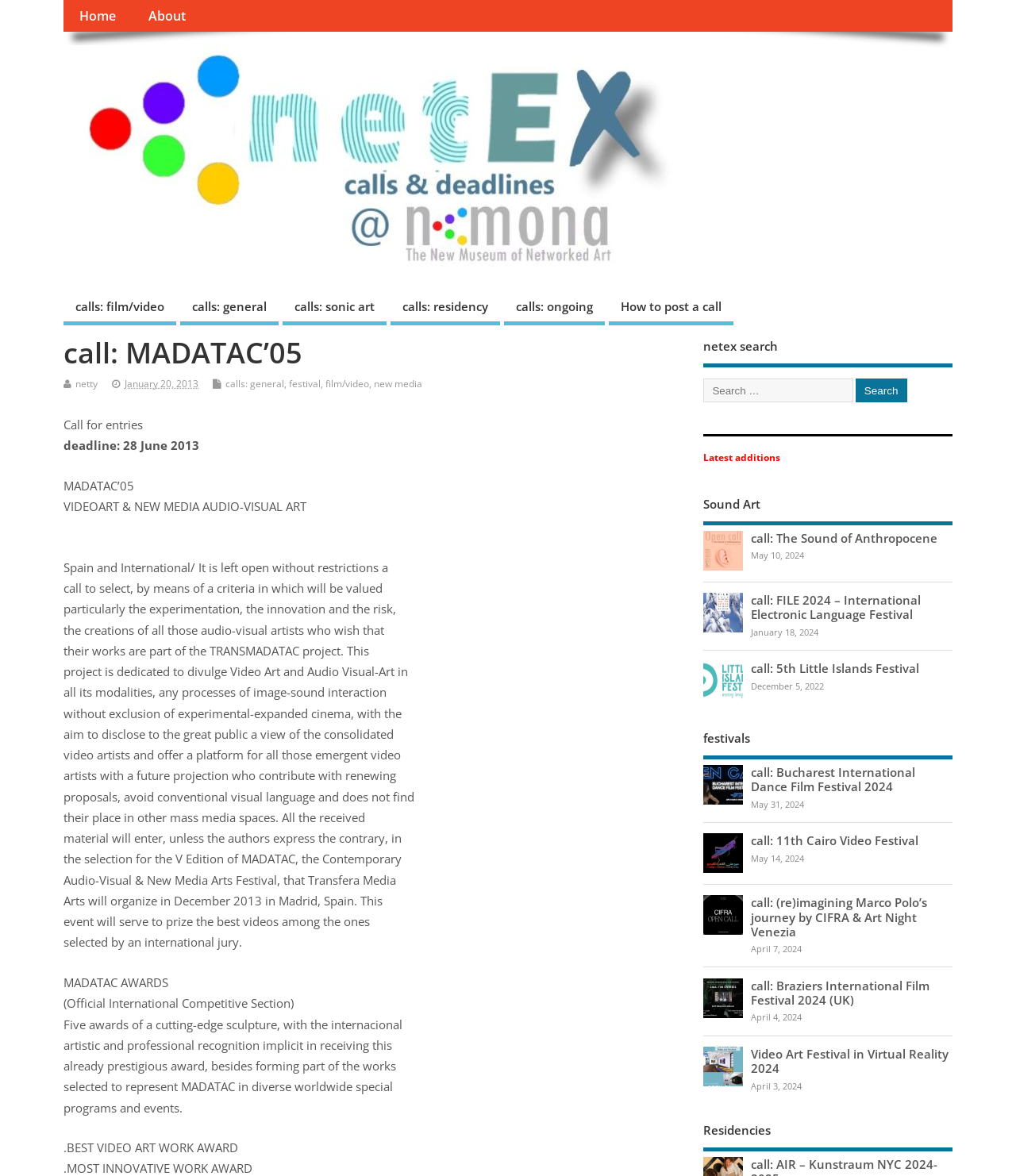Locate the bounding box coordinates of the clickable part needed for the task: "Search for a call".

[0.693, 0.322, 0.84, 0.342]